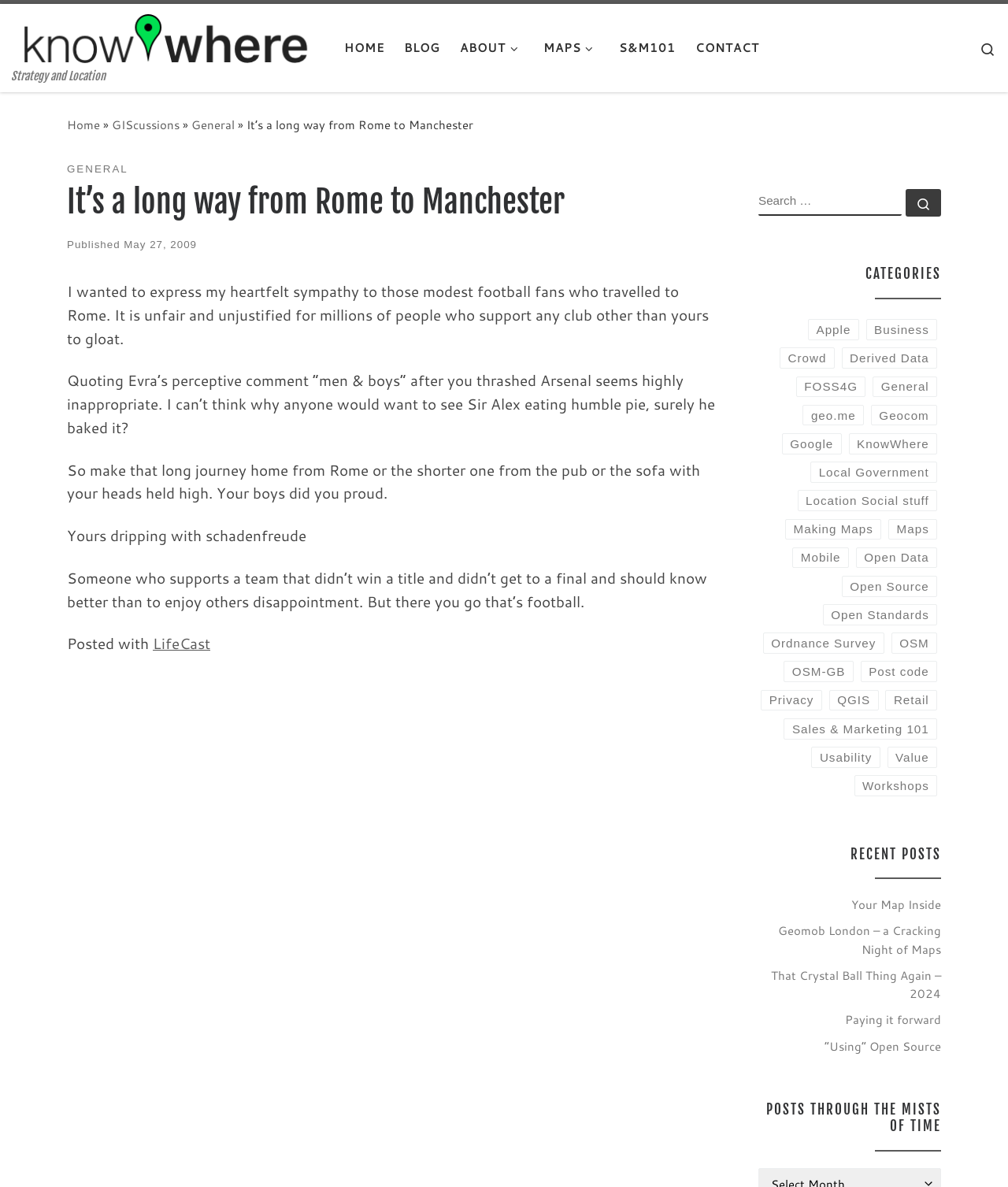Identify the bounding box coordinates of the section that should be clicked to achieve the task described: "Search for something".

None